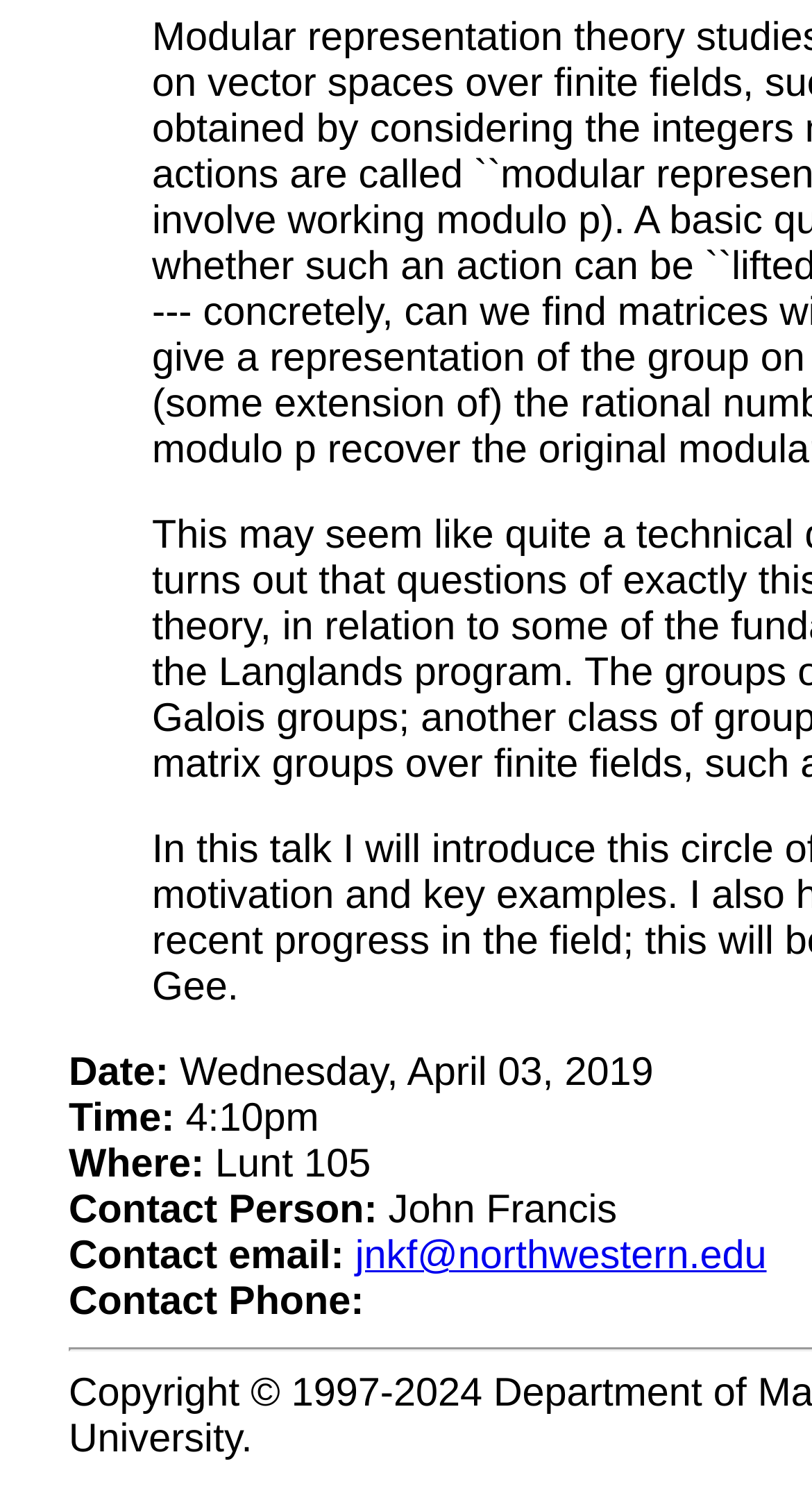Find and provide the bounding box coordinates for the UI element described with: "jnkf@northwestern.edu".

[0.437, 0.819, 0.944, 0.848]